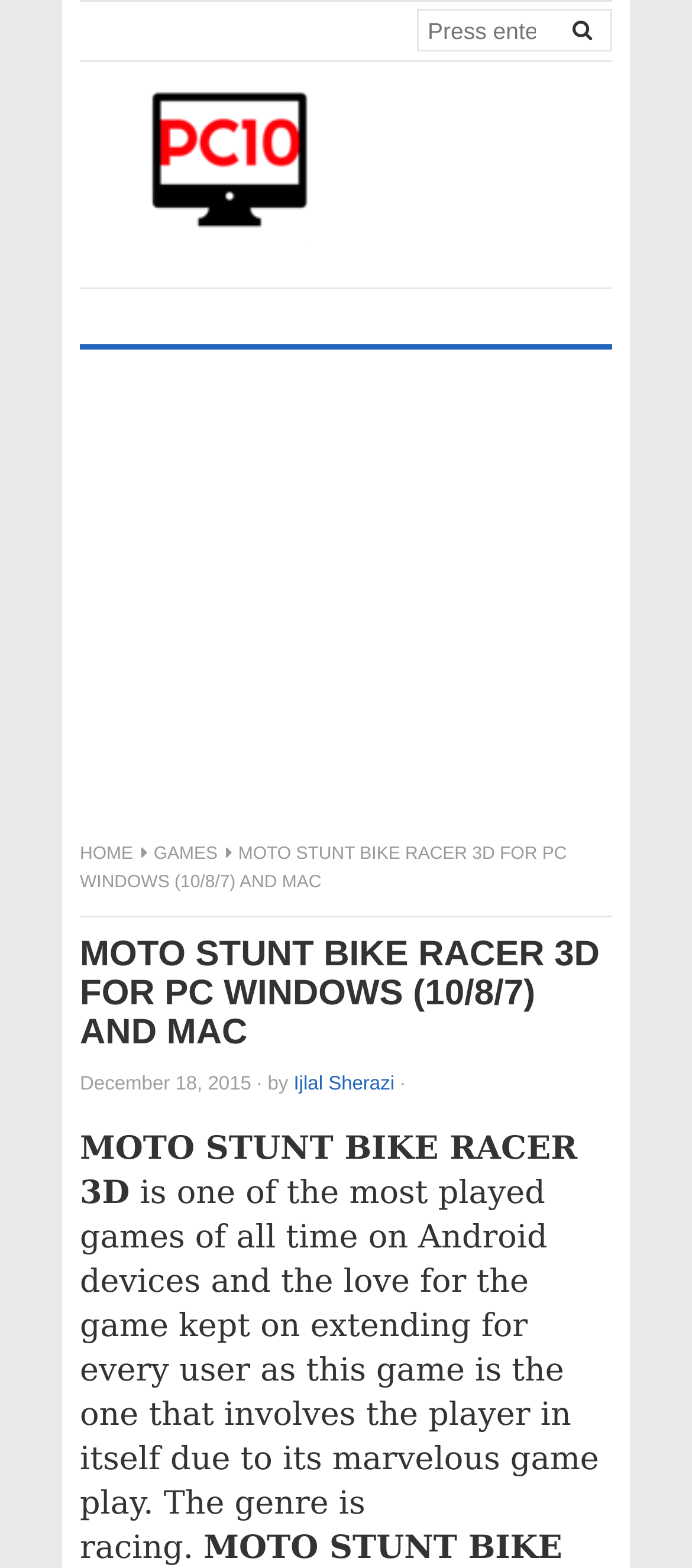Identify the bounding box for the UI element described as: "name="search"". Ensure the coordinates are four float numbers between 0 and 1, formatted as [left, top, right, bottom].

[0.81, 0.005, 0.872, 0.032]